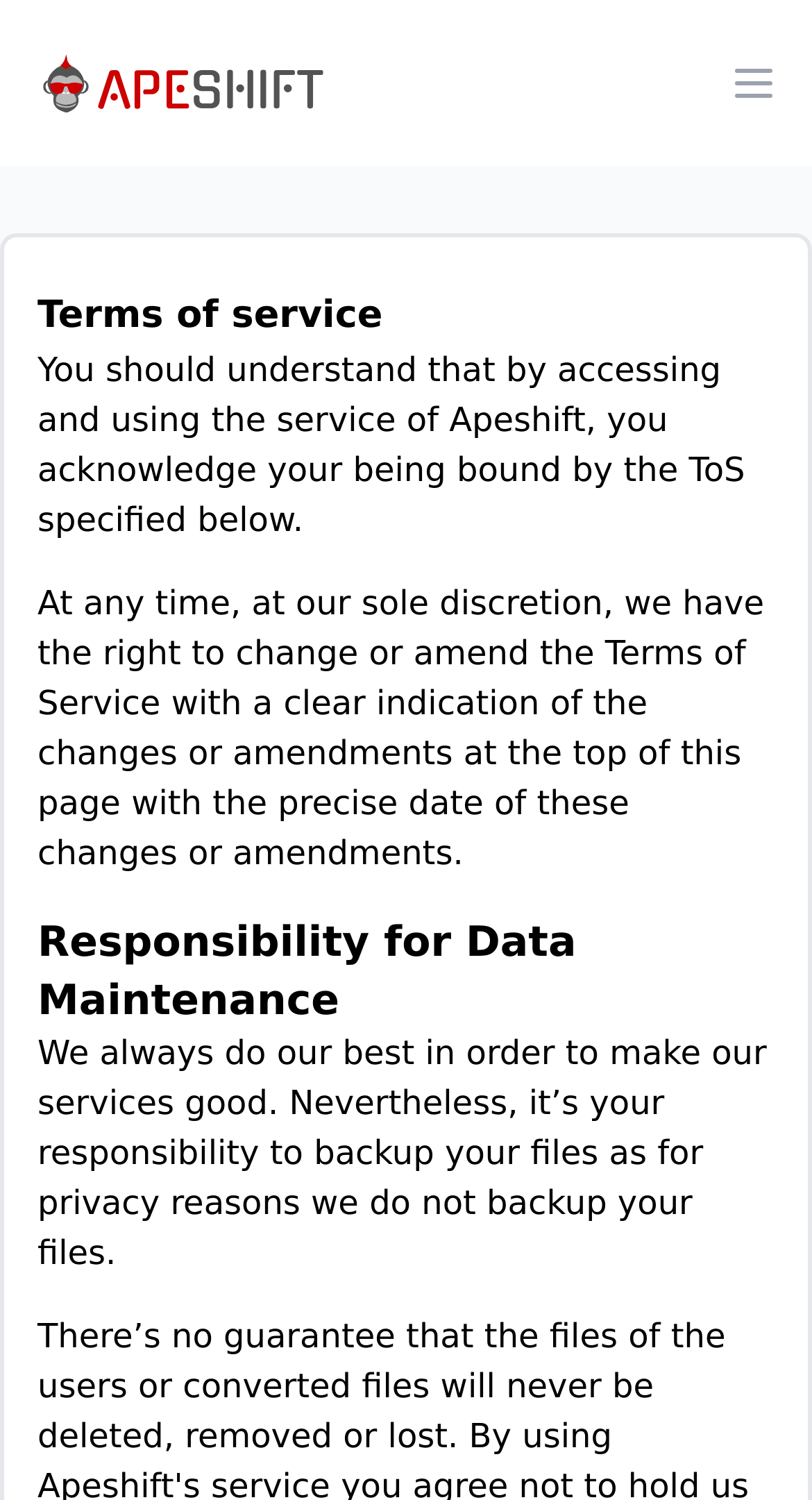Give a full account of the webpage's elements and their arrangement.

The webpage is titled "ToS - Apeshift.io" and has a prominent link to "ApeShift.io" at the top left, accompanied by an image with the same name. To the top right, there is a button to open a menu. 

Below the title, there is a heading that reads "Terms of service". Underneath this heading, there is a paragraph of text that explains the terms of service, stating that by accessing and using the service, users acknowledge being bound by the terms specified below. 

Further down, there is another paragraph of text that explains that the terms of service can be changed or amended at any time, with clear indications of the changes or amendments at the top of the page, along with the precise date of these changes or amendments.

The webpage also has a section titled "Responsibility for Data Maintenance", which is located below the terms of service section. This section contains a paragraph of text that explains that it is the user's responsibility to backup their files, as the service does not backup files due to privacy reasons.